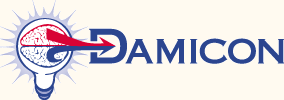Answer in one word or a short phrase: 
What does the red accent suggest?

progress and forward-thinking